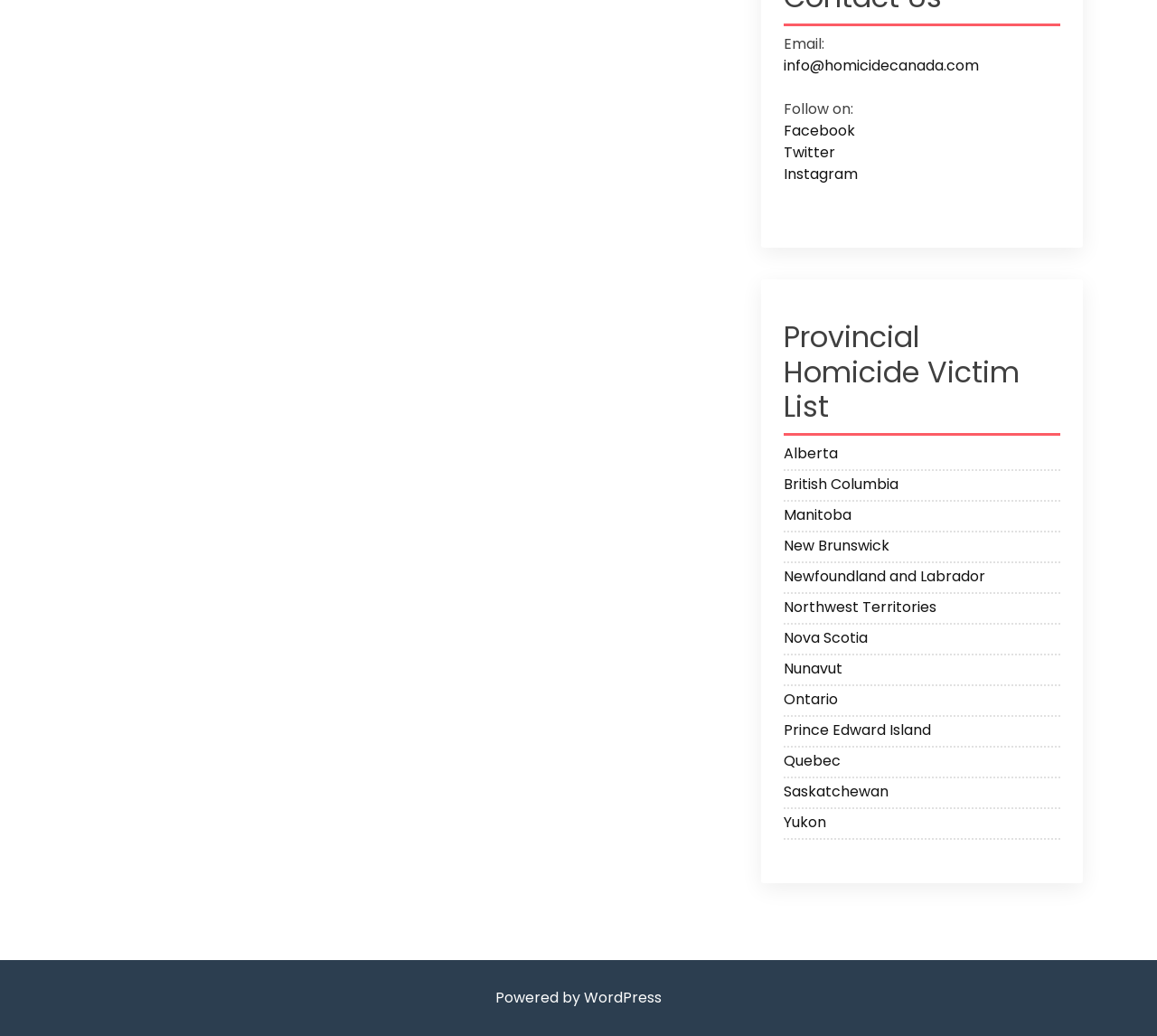Determine the bounding box of the UI element mentioned here: "Manitoba". The coordinates must be in the format [left, top, right, bottom] with values ranging from 0 to 1.

[0.677, 0.487, 0.916, 0.513]